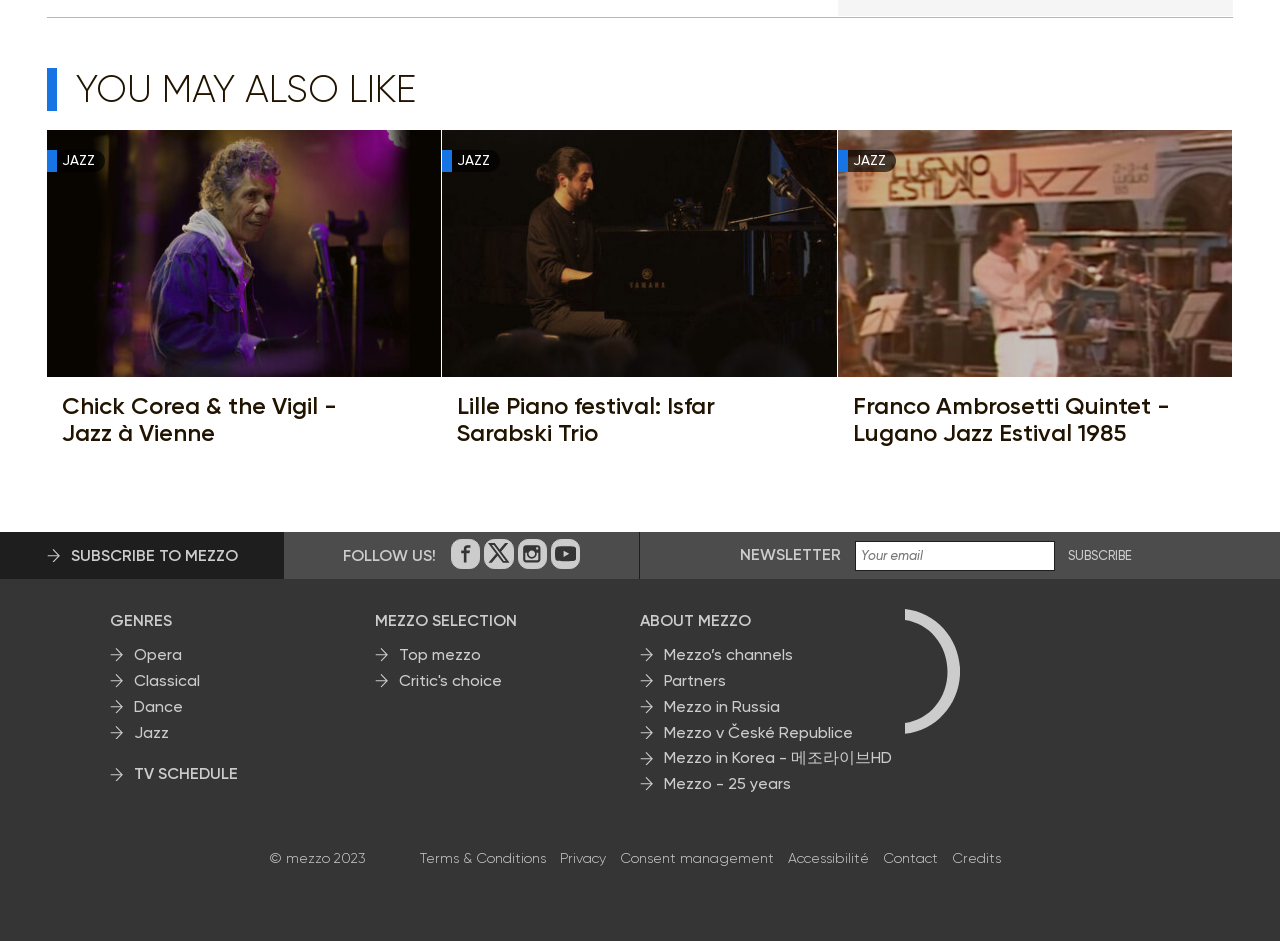Give the bounding box coordinates for the element described by: "Top mezzo".

[0.293, 0.684, 0.376, 0.709]